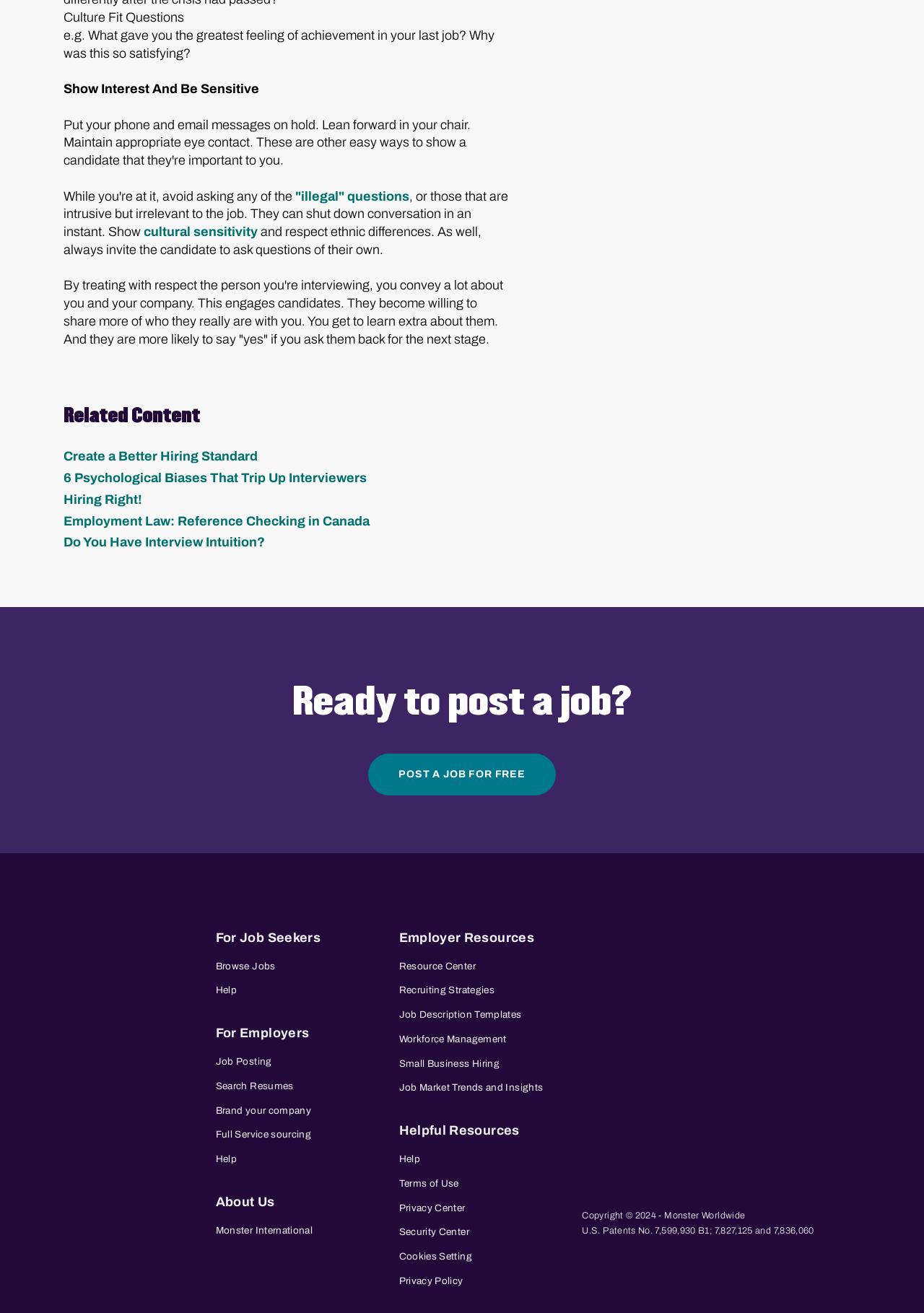Based on the image, provide a detailed and complete answer to the question: 
What is the section 'Related Content' about?

The section 'Related Content' is about job hiring and interviewing, as it contains links to topics such as 'Create a Better Hiring Standard', '6 Psychological Biases That Trip Up Interviewers', and 'Hiring Right!'.